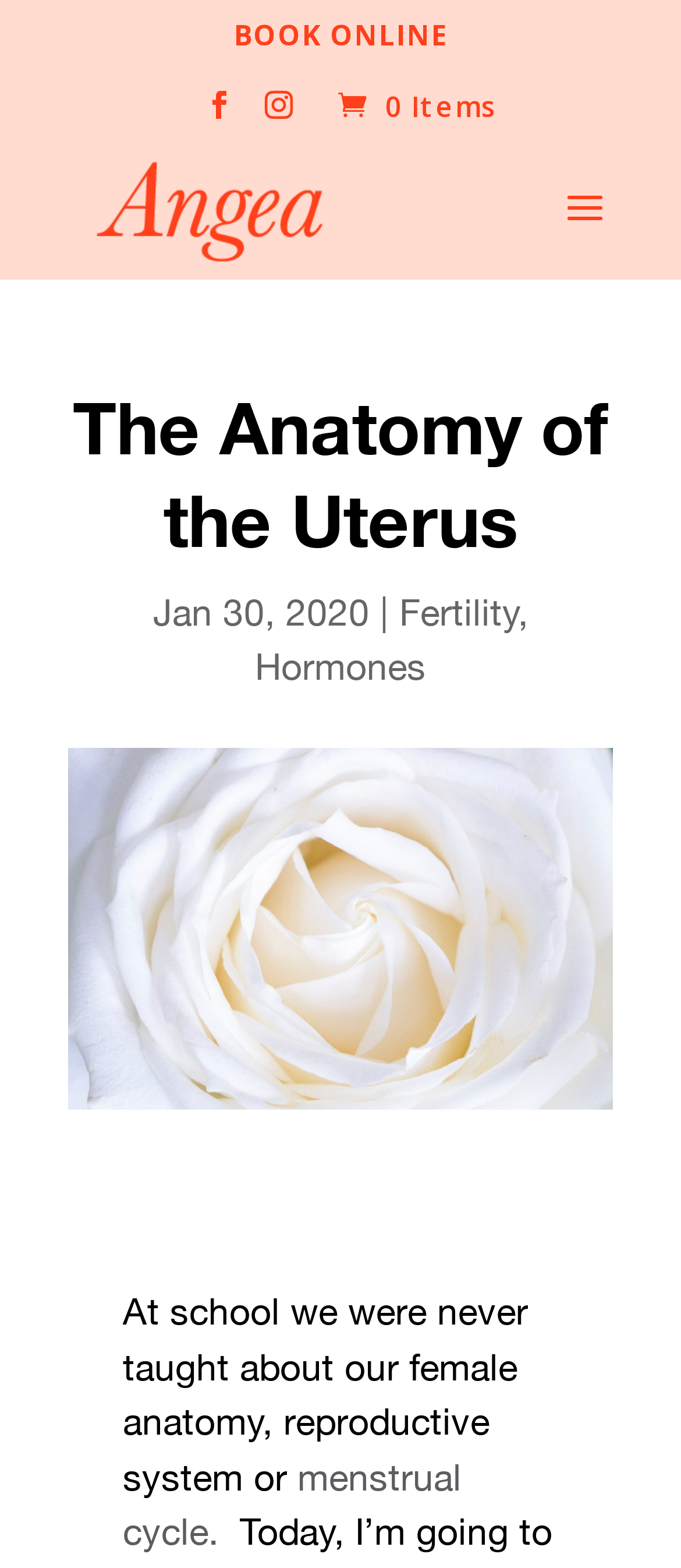Please identify the bounding box coordinates of the clickable region that I should interact with to perform the following instruction: "Search for something". The coordinates should be expressed as four float numbers between 0 and 1, i.e., [left, top, right, bottom].

[0.463, 0.088, 0.823, 0.09]